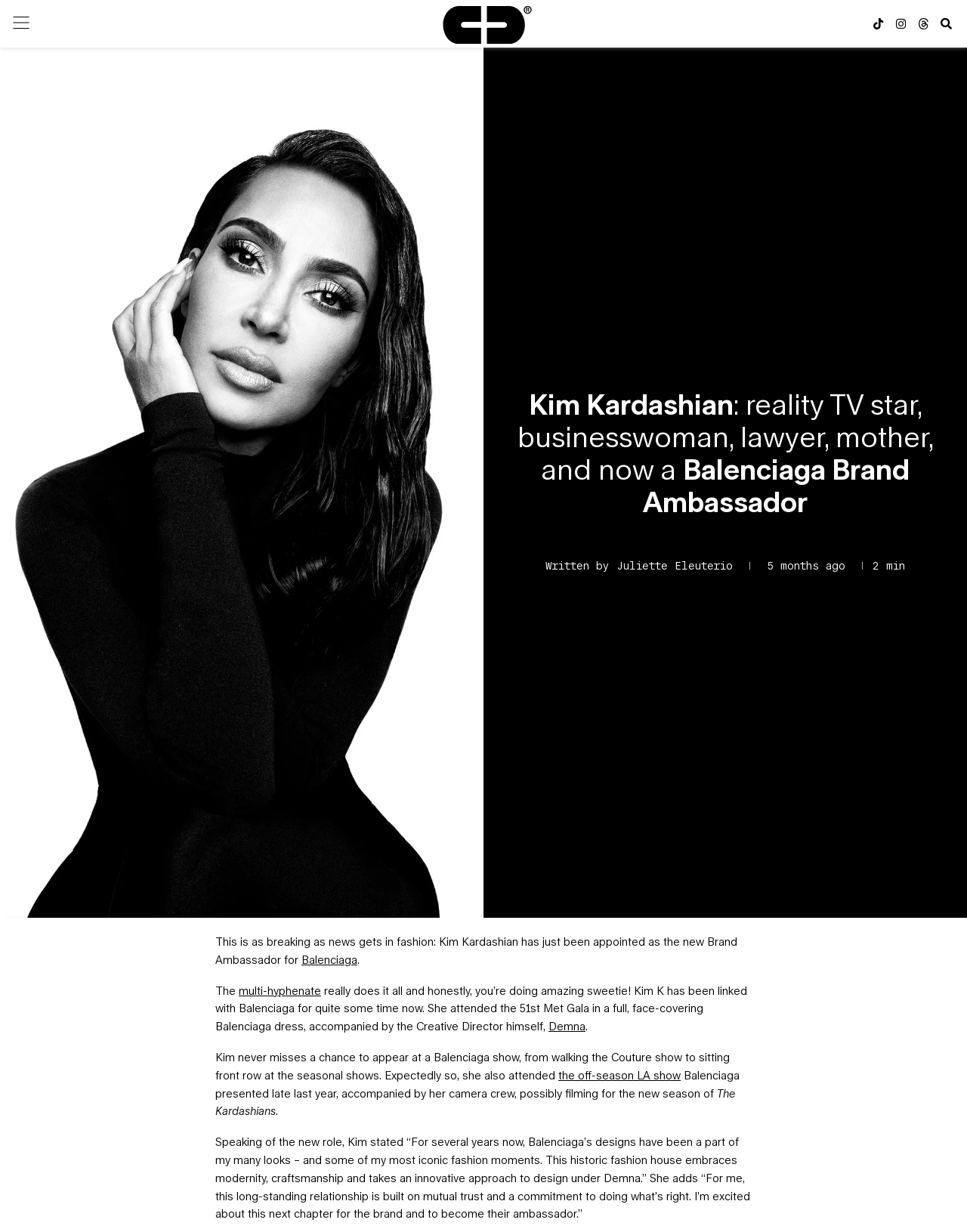Locate the bounding box coordinates of the area where you should click to accomplish the instruction: "Click on the main menu".

[0.01, 0.009, 0.033, 0.029]